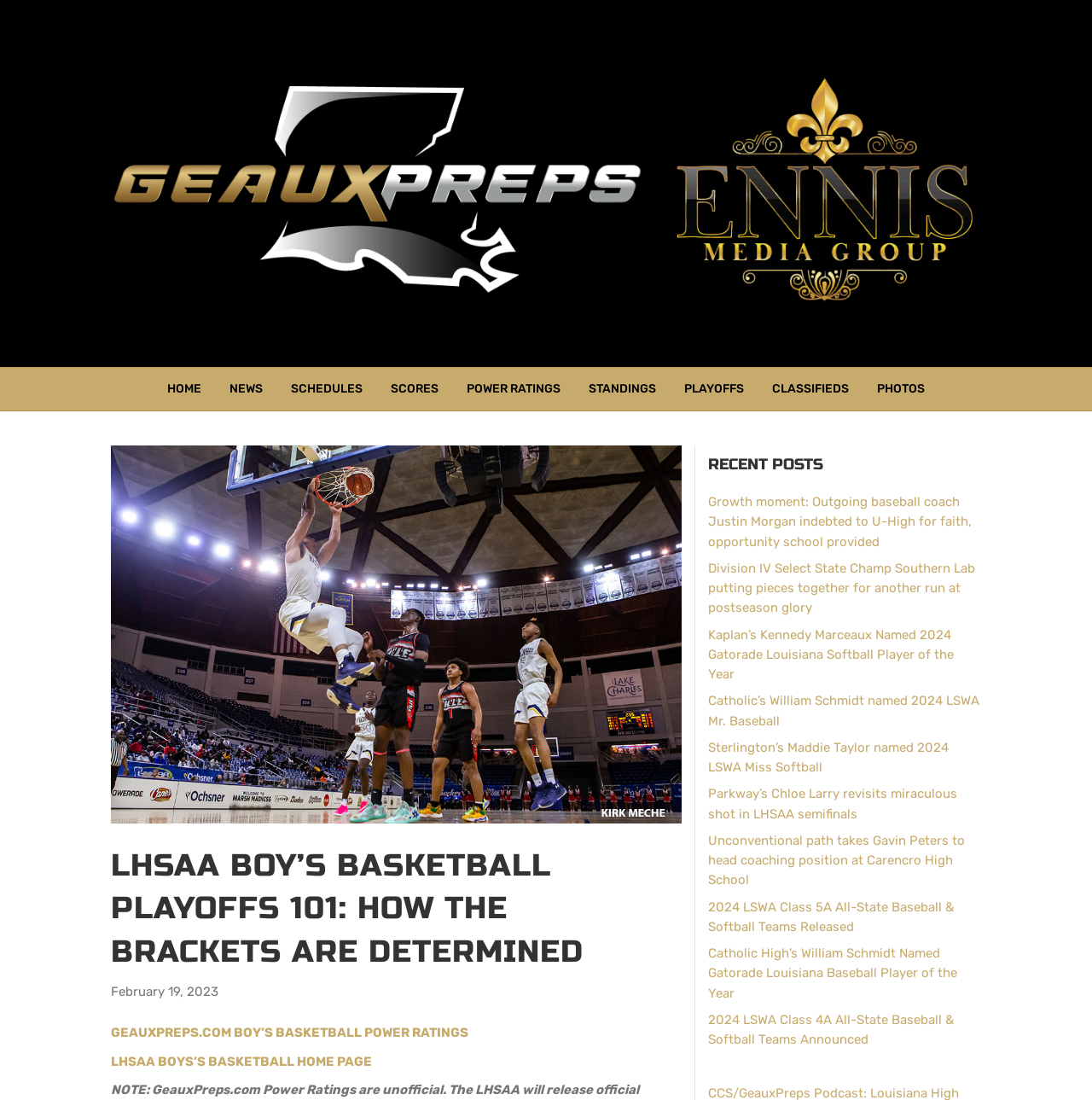Use a single word or phrase to answer this question: 
What is the date of the article?

February 19, 2023